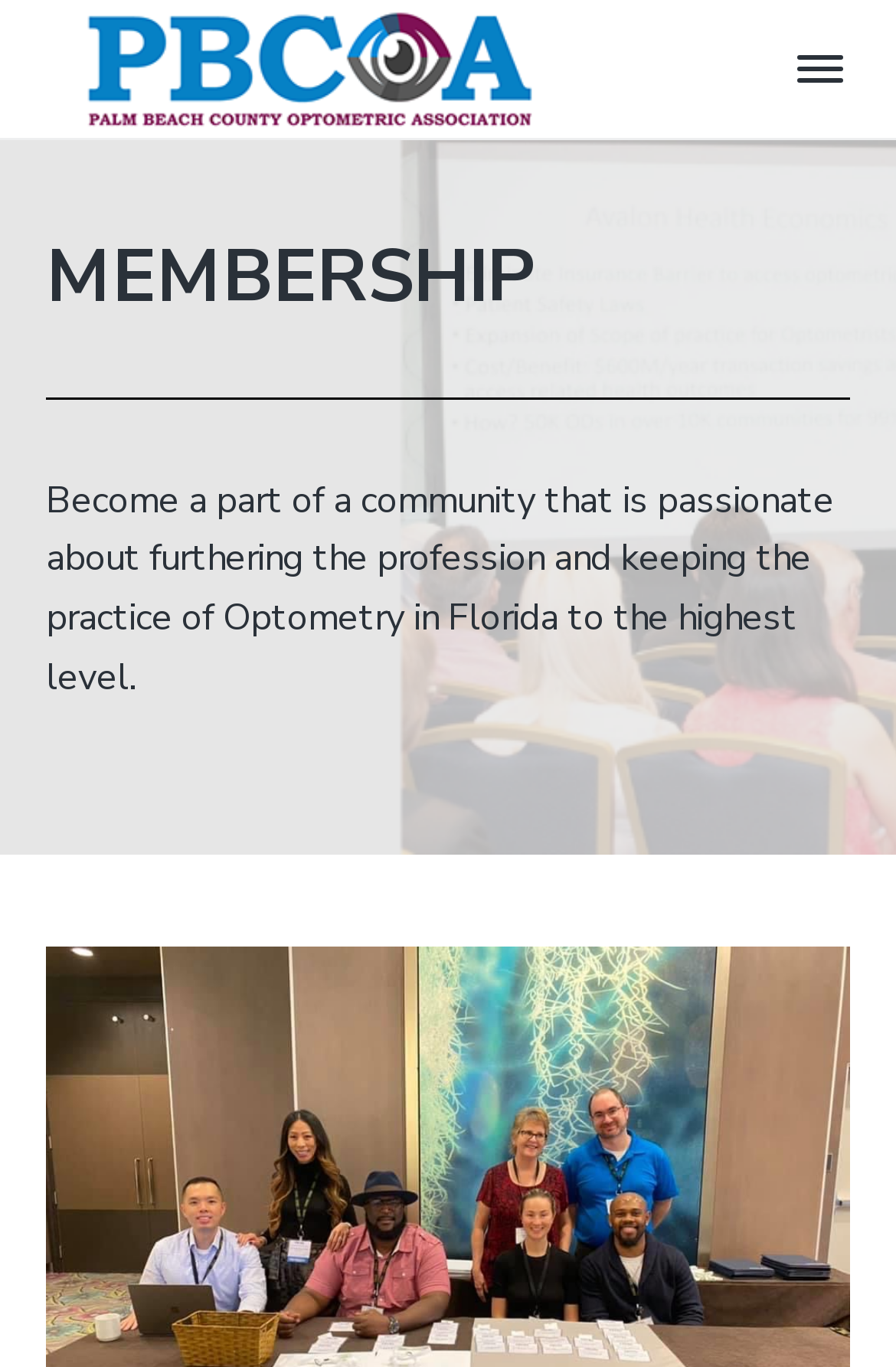Answer the question using only a single word or phrase: 
Is there a button on the top right corner of the webpage?

Yes